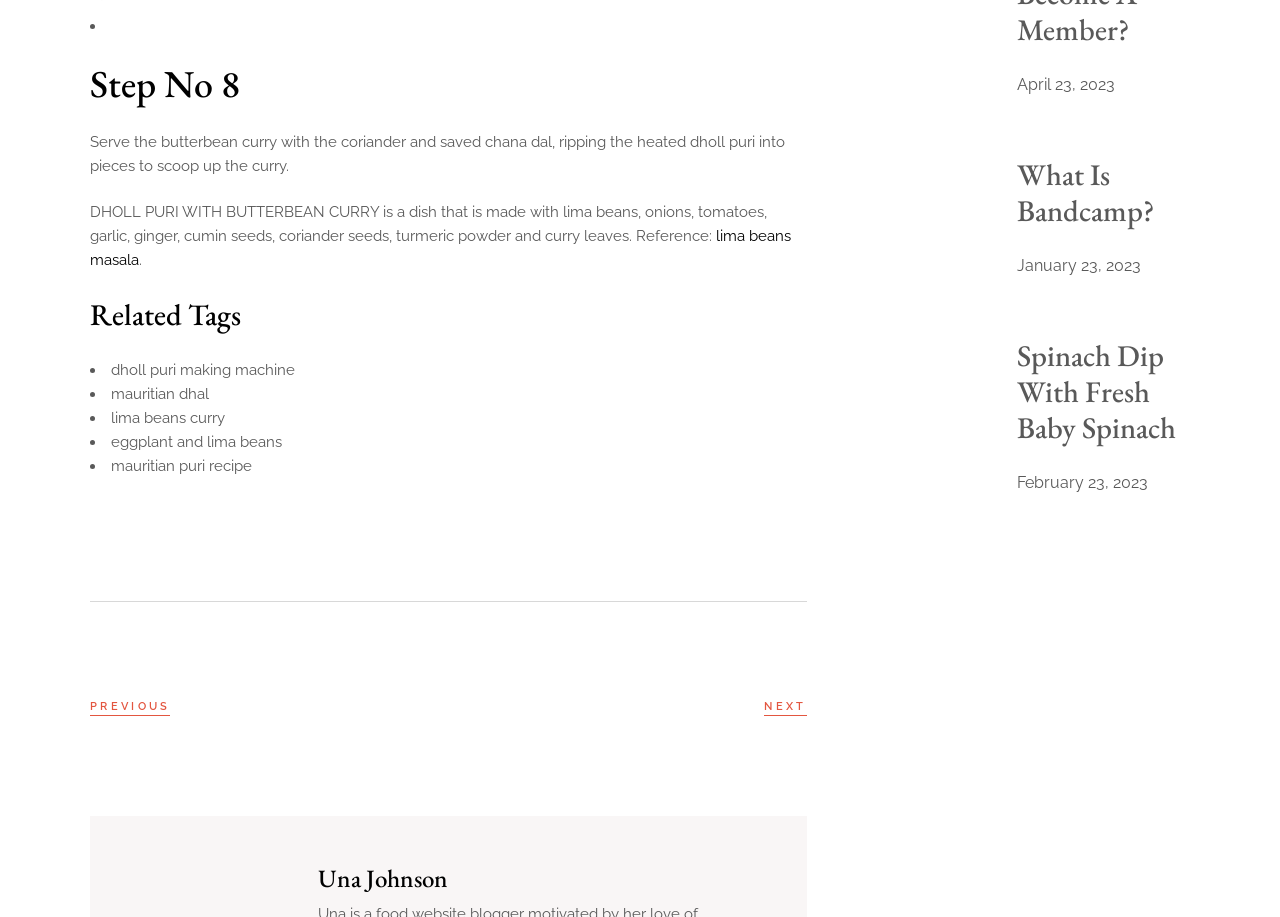Please answer the following query using a single word or phrase: 
What is the author of the recipe?

Una Johnson